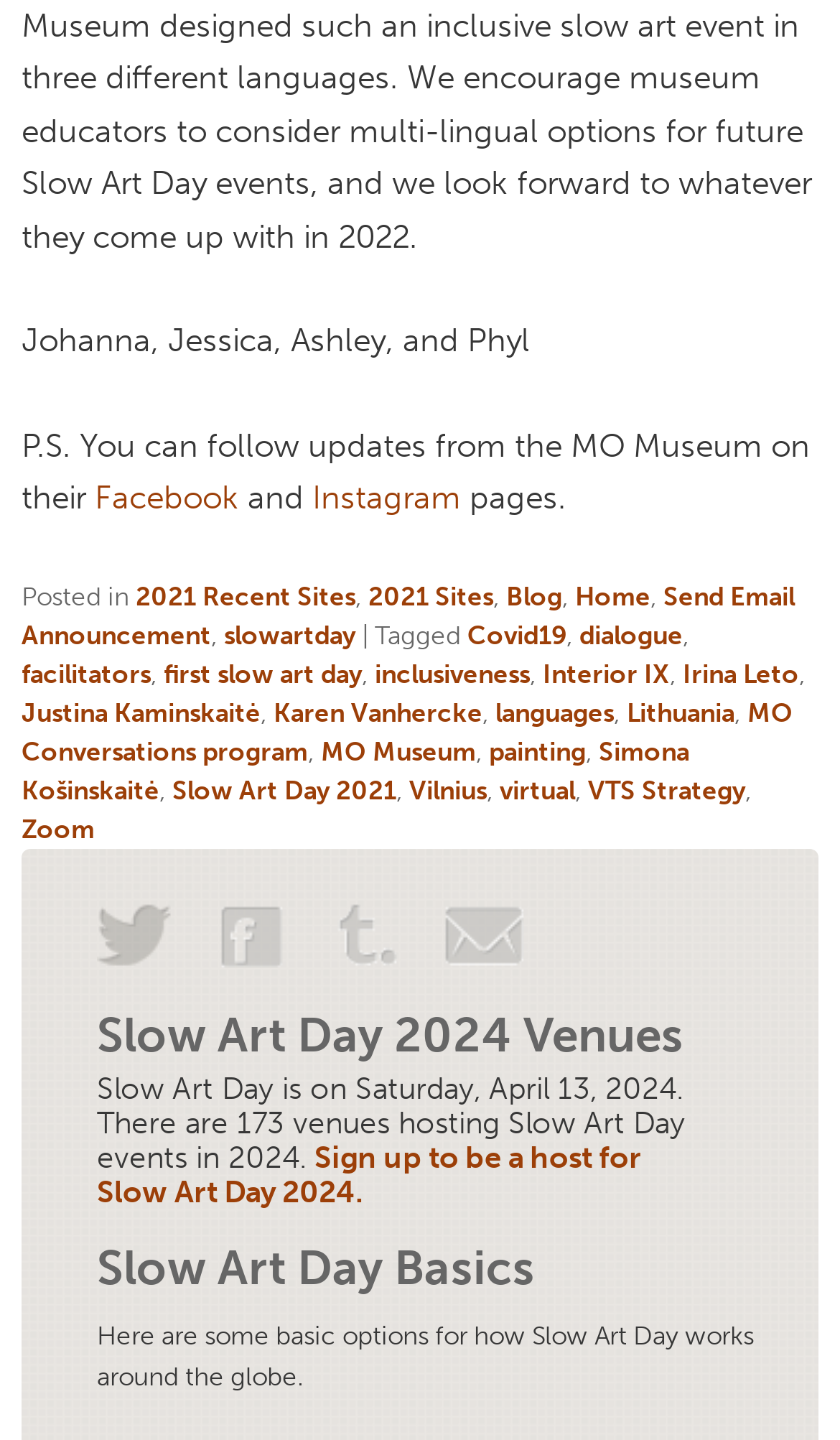What is the date of Slow Art Day 2024?
Please answer the question as detailed as possible.

I found the answer by looking at the text 'Slow Art Day is on Saturday, April 13, 2024.' which is located under the heading 'Slow Art Day 2024 Venues'.